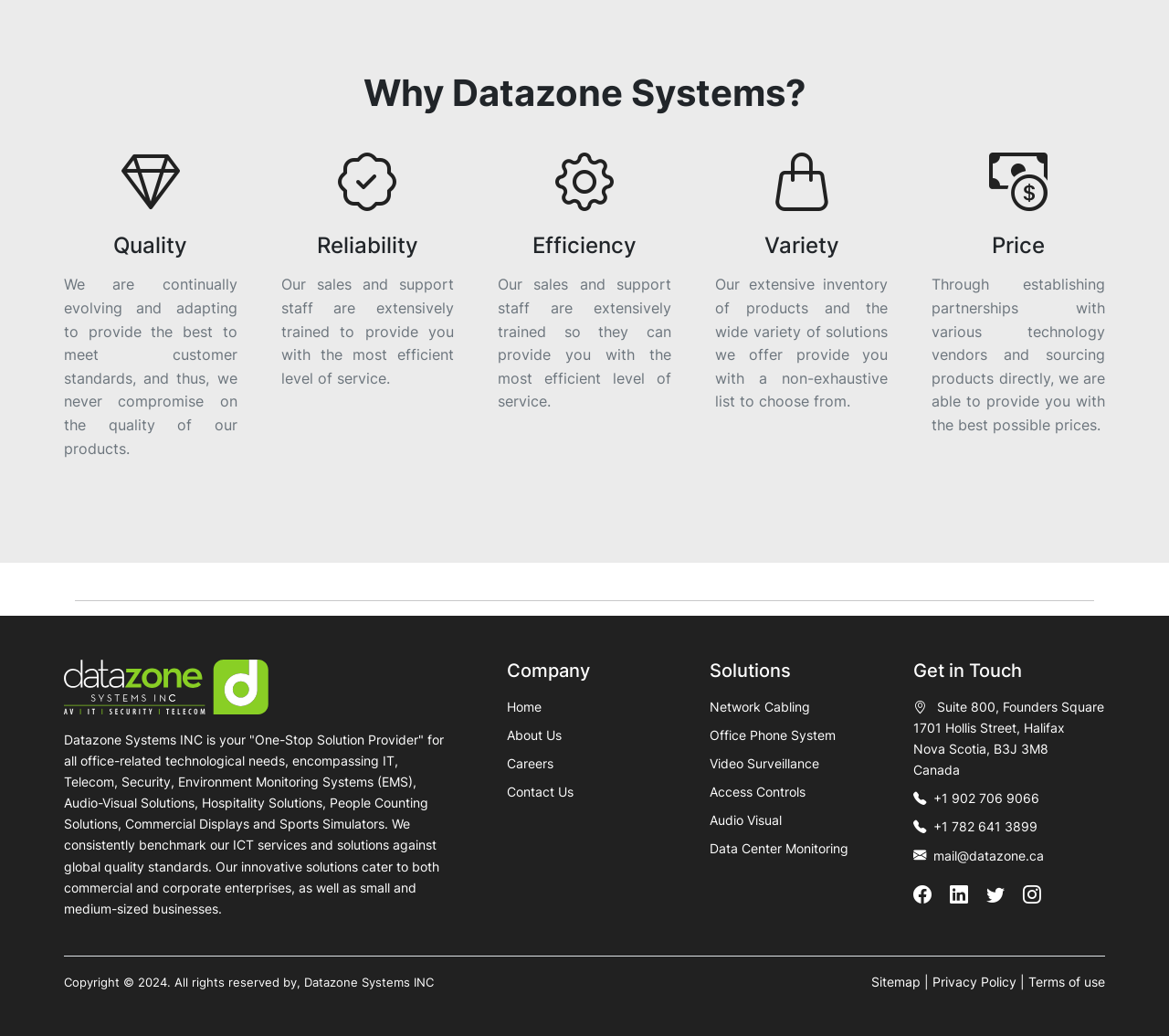Locate the bounding box of the UI element defined by this description: "Careers". The coordinates should be given as four float numbers between 0 and 1, formatted as [left, top, right, bottom].

[0.434, 0.73, 0.473, 0.745]